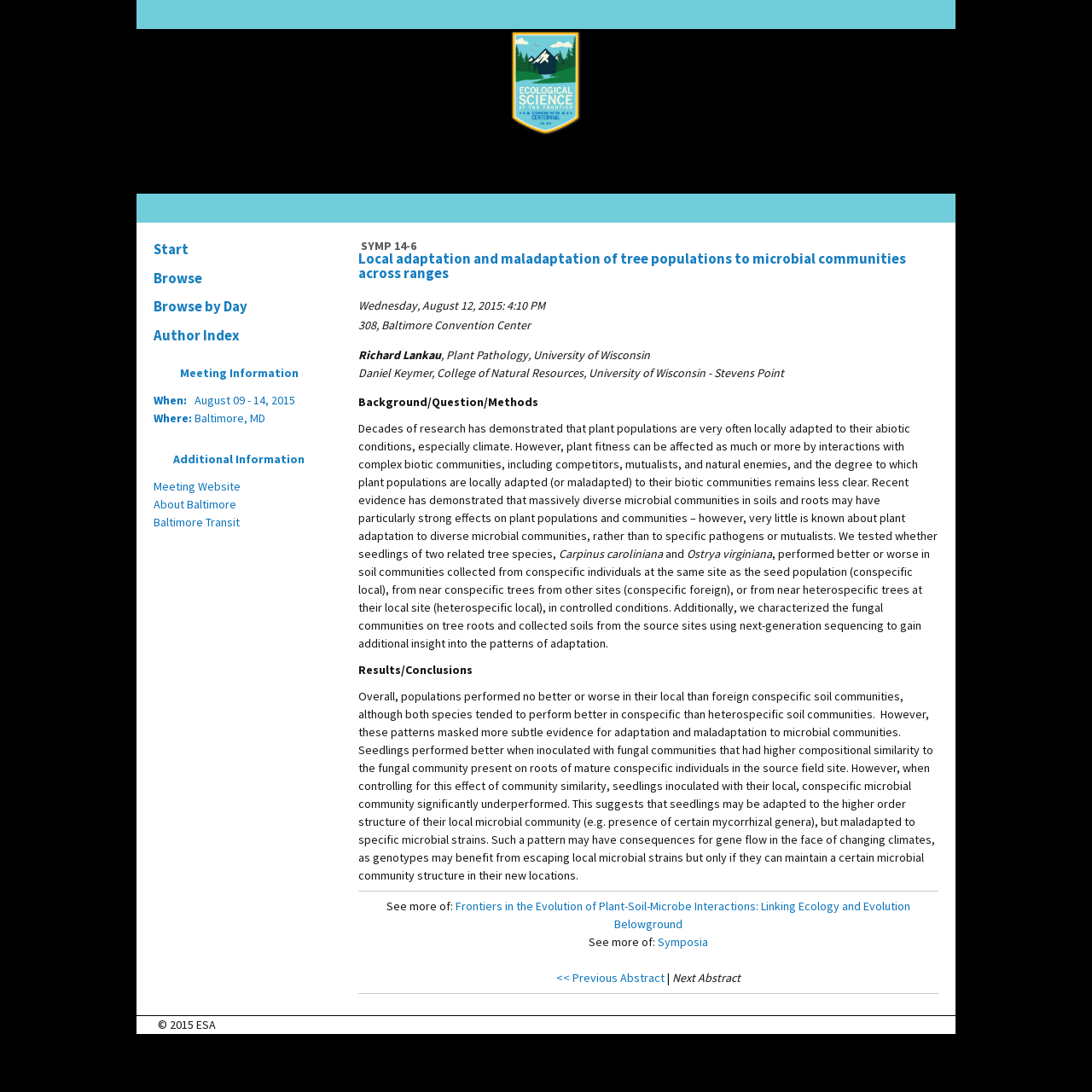Provide a one-word or short-phrase answer to the question:
Who is the author of the abstract?

Richard Lankau